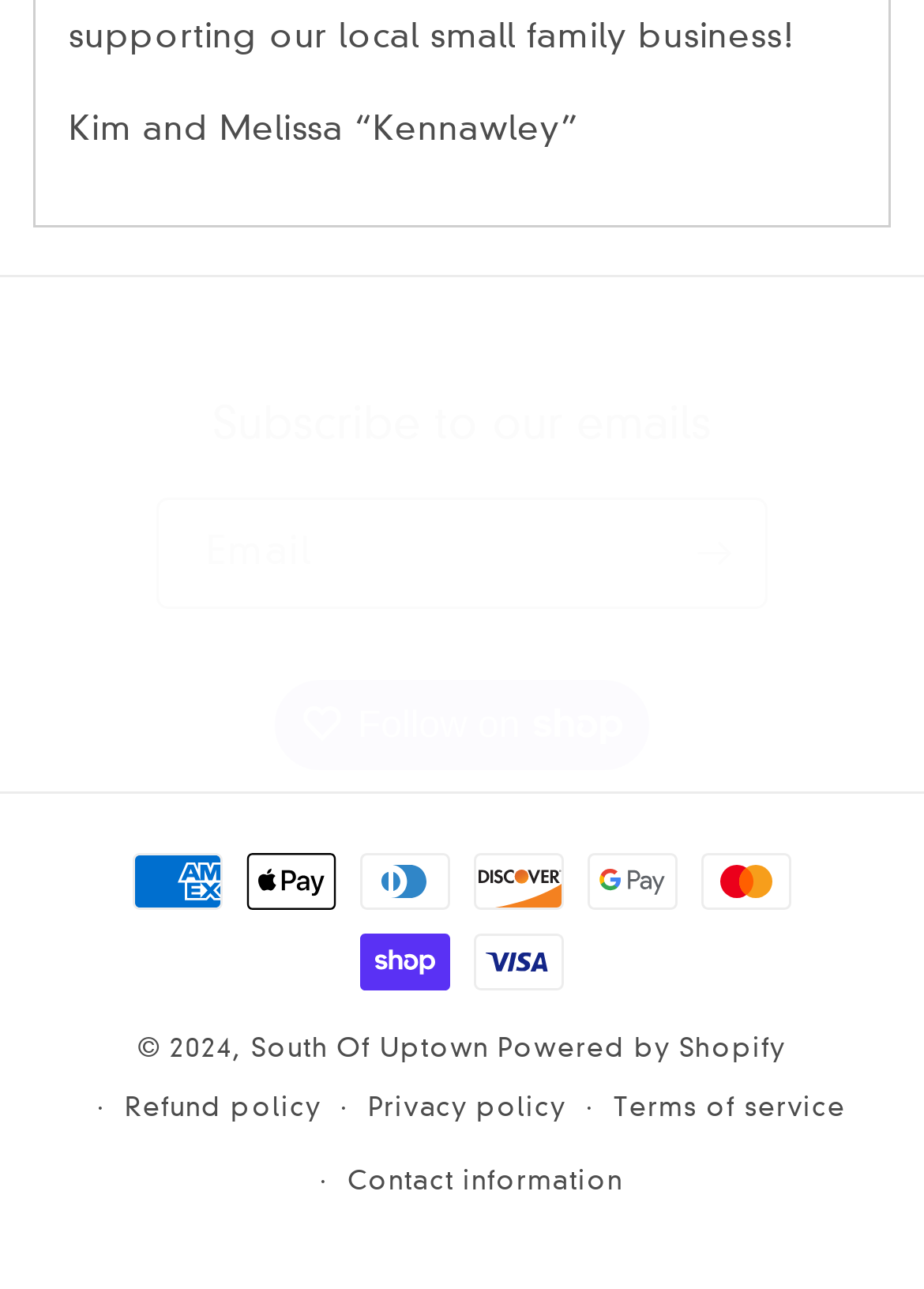Determine the bounding box coordinates of the clickable area required to perform the following instruction: "View refund policy". The coordinates should be represented as four float numbers between 0 and 1: [left, top, right, bottom].

[0.135, 0.831, 0.348, 0.888]